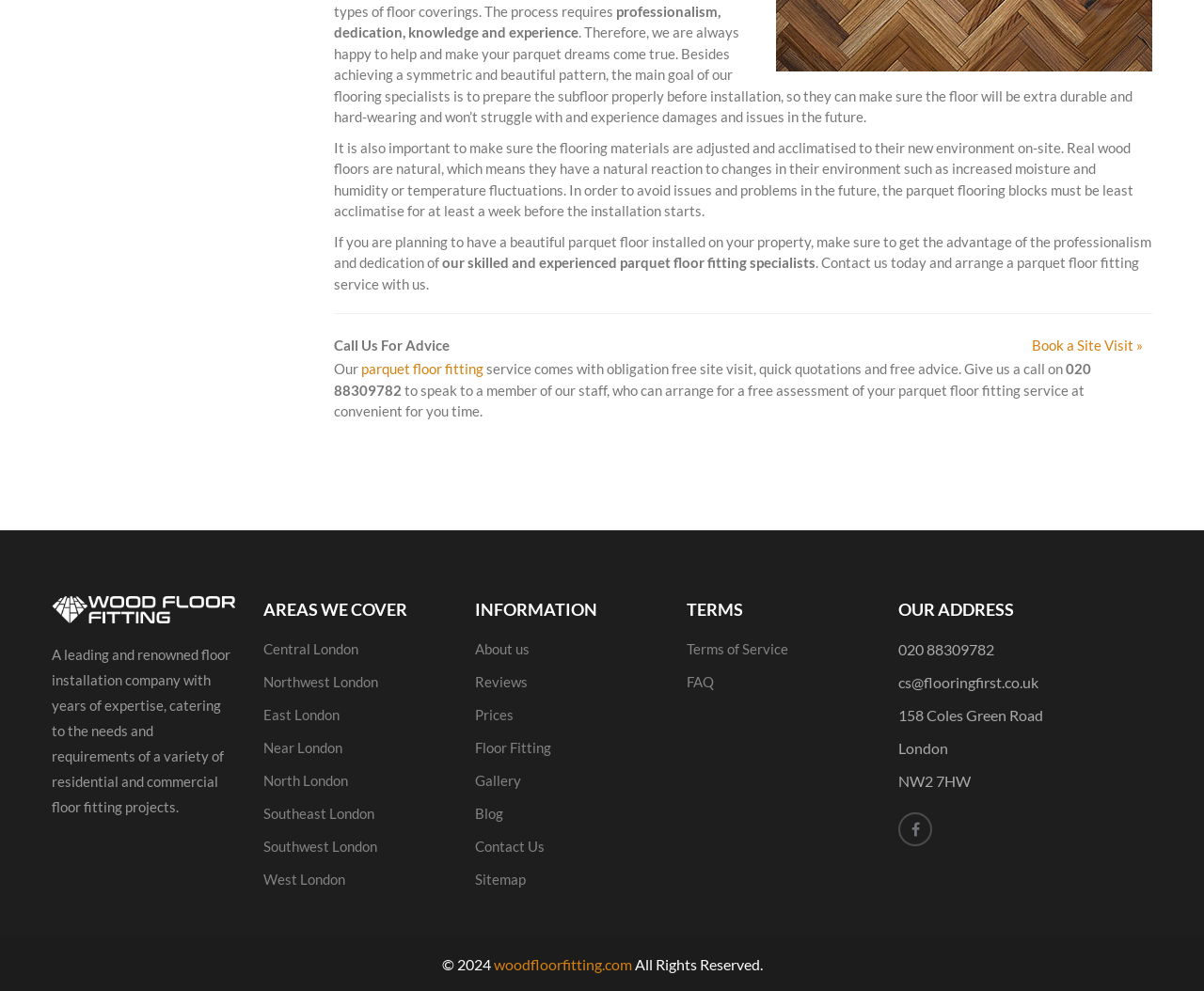What areas does the company cover?
Based on the visual details in the image, please answer the question thoroughly.

The company covers various areas in London, including Central London, Northwest London, East London, Near London, North London, Southeast London, Southwest London, and West London, as listed in the 'AREAS WE COVER' section.